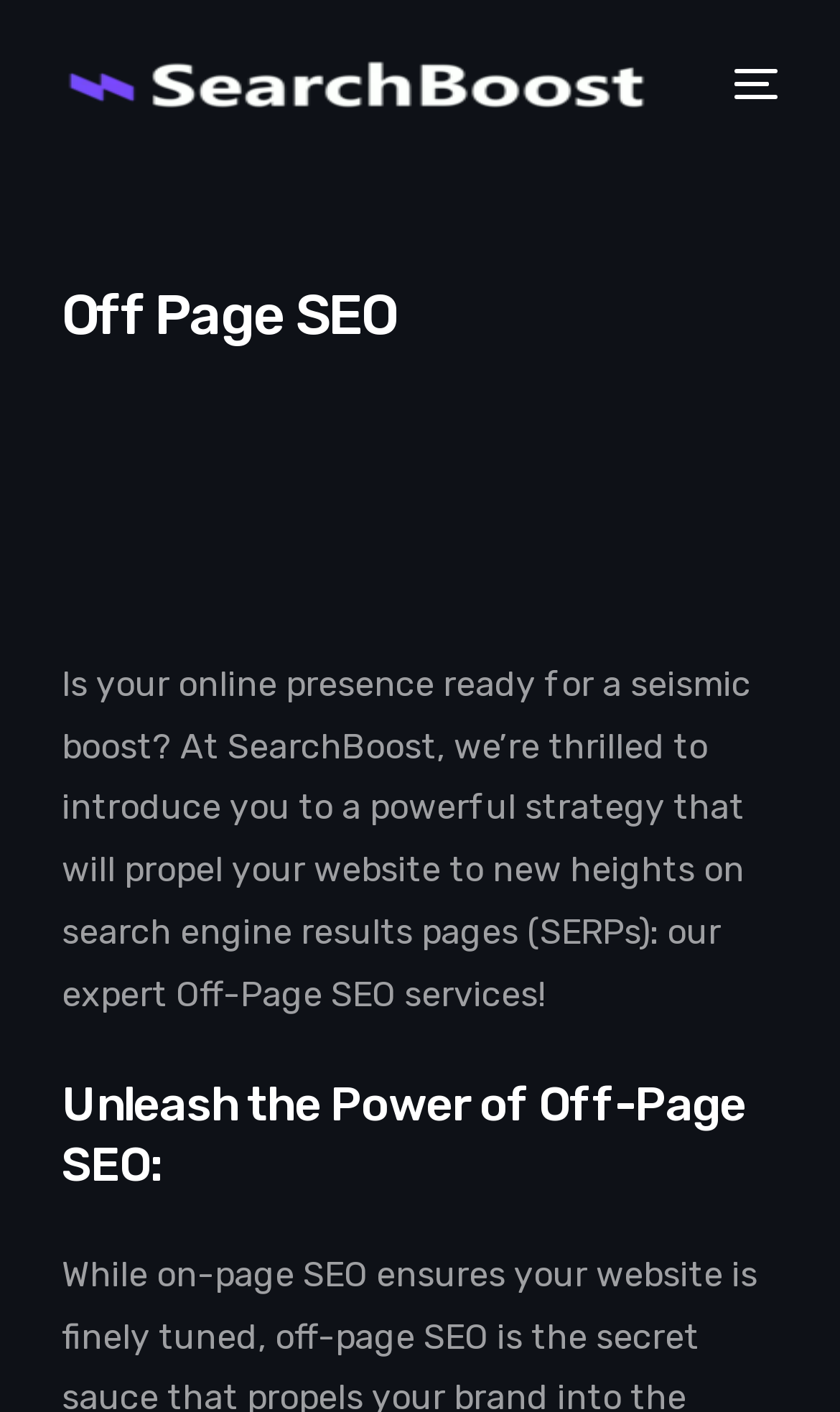Locate the bounding box coordinates of the clickable part needed for the task: "Click on the 'Contact us' link".

[0.076, 0.897, 0.924, 0.967]